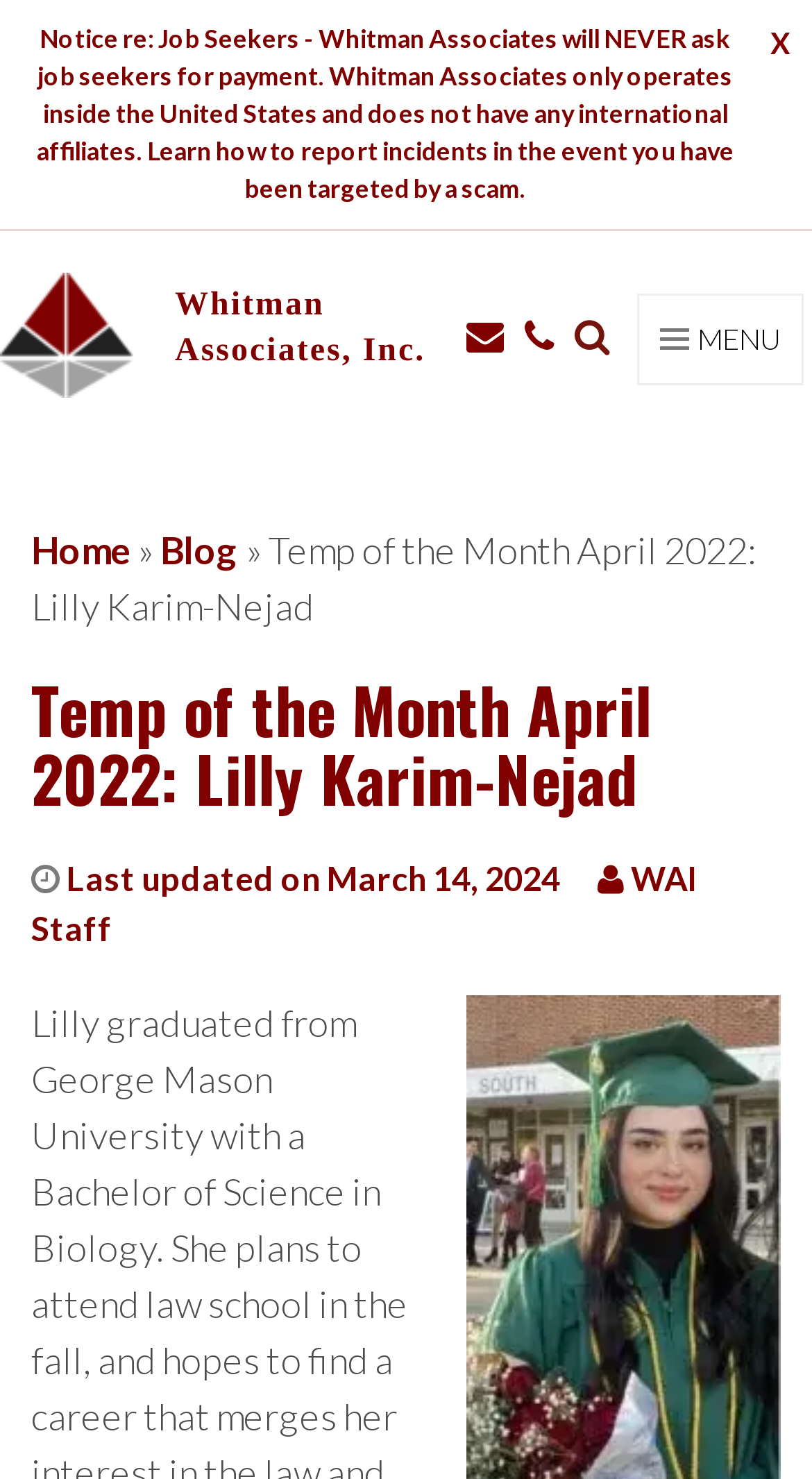Using the format (top-left x, top-left y, bottom-right x, bottom-right y), provide the bounding box coordinates for the described UI element. All values should be floating point numbers between 0 and 1: parent_node: Whitman Associates, Inc.

[0.0, 0.184, 0.164, 0.269]